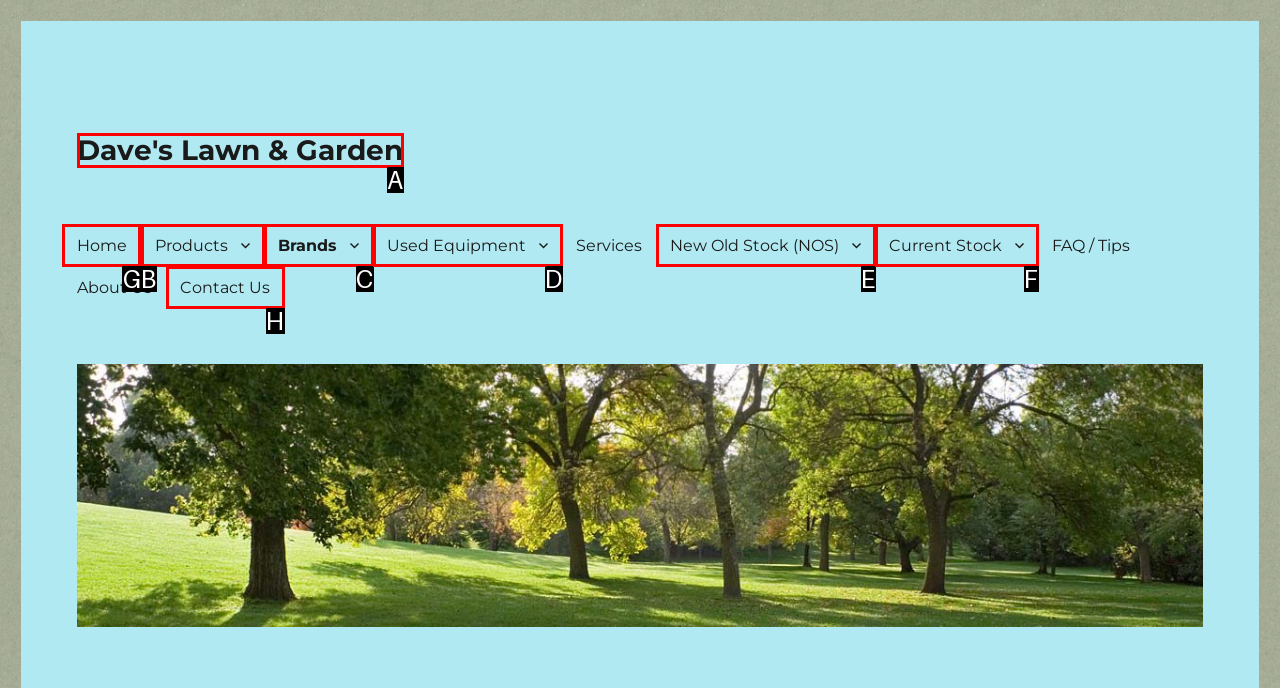Determine which HTML element to click for this task: go to home page Provide the letter of the selected choice.

G